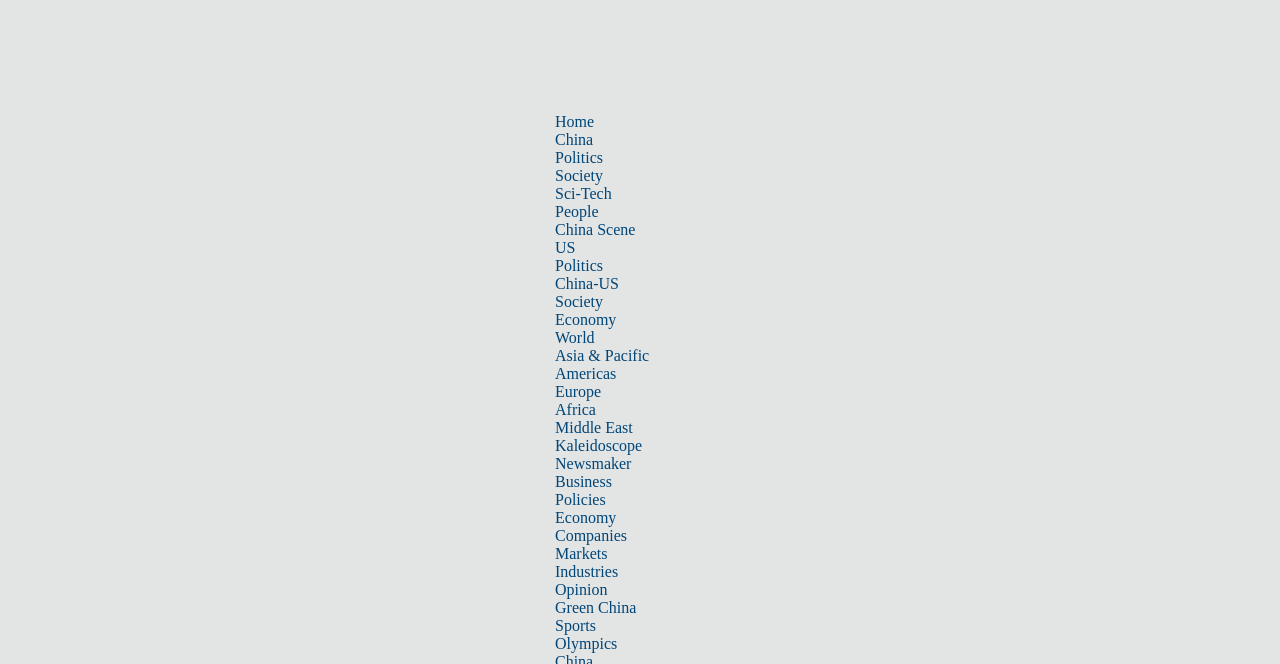How many links are there in the 'Business' section?
Provide a concise answer using a single word or phrase based on the image.

6